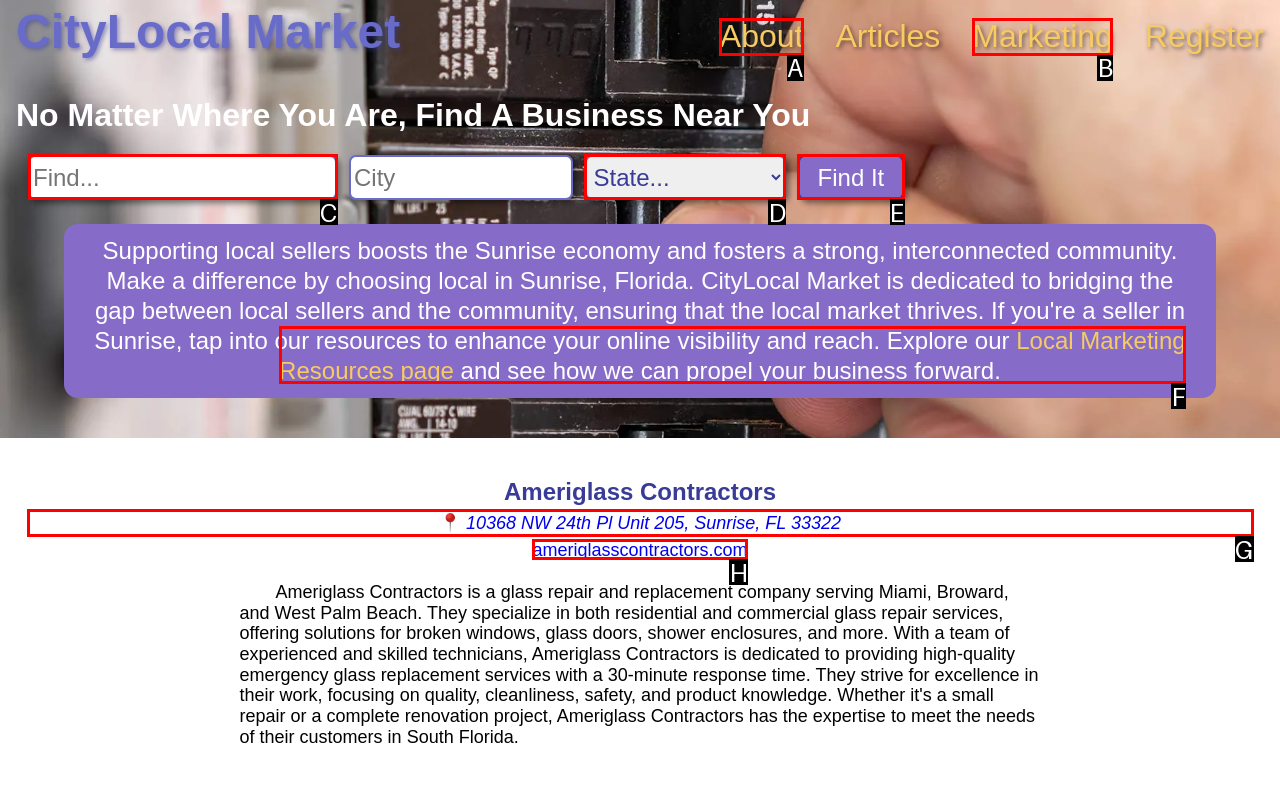Match the following description to a UI element: Local Marketing Resources page
Provide the letter of the matching option directly.

F